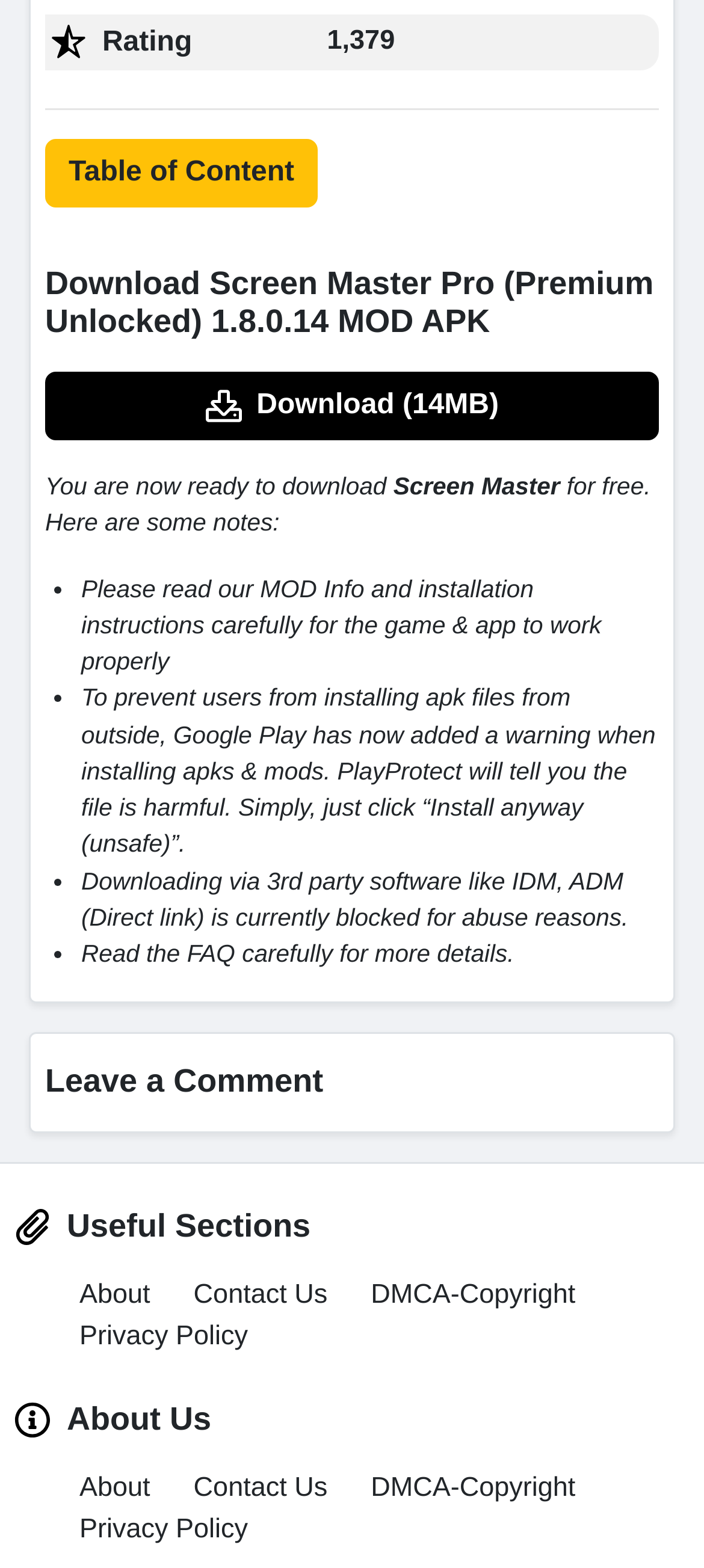What is the alternative way to download the file?
Look at the image and answer the question with a single word or phrase.

Direct link